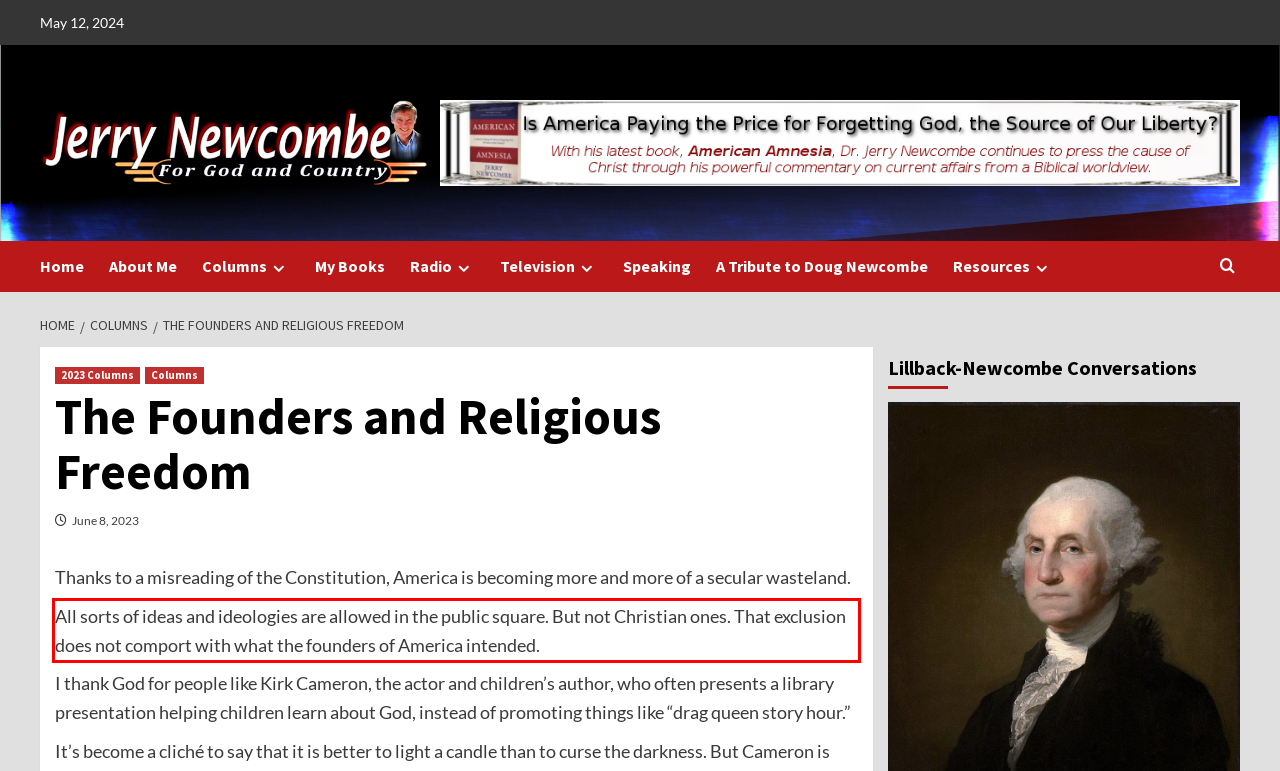Identify and transcribe the text content enclosed by the red bounding box in the given screenshot.

All sorts of ideas and ideologies are allowed in the public square. But not Christian ones. That exclusion does not comport with what the founders of America intended.